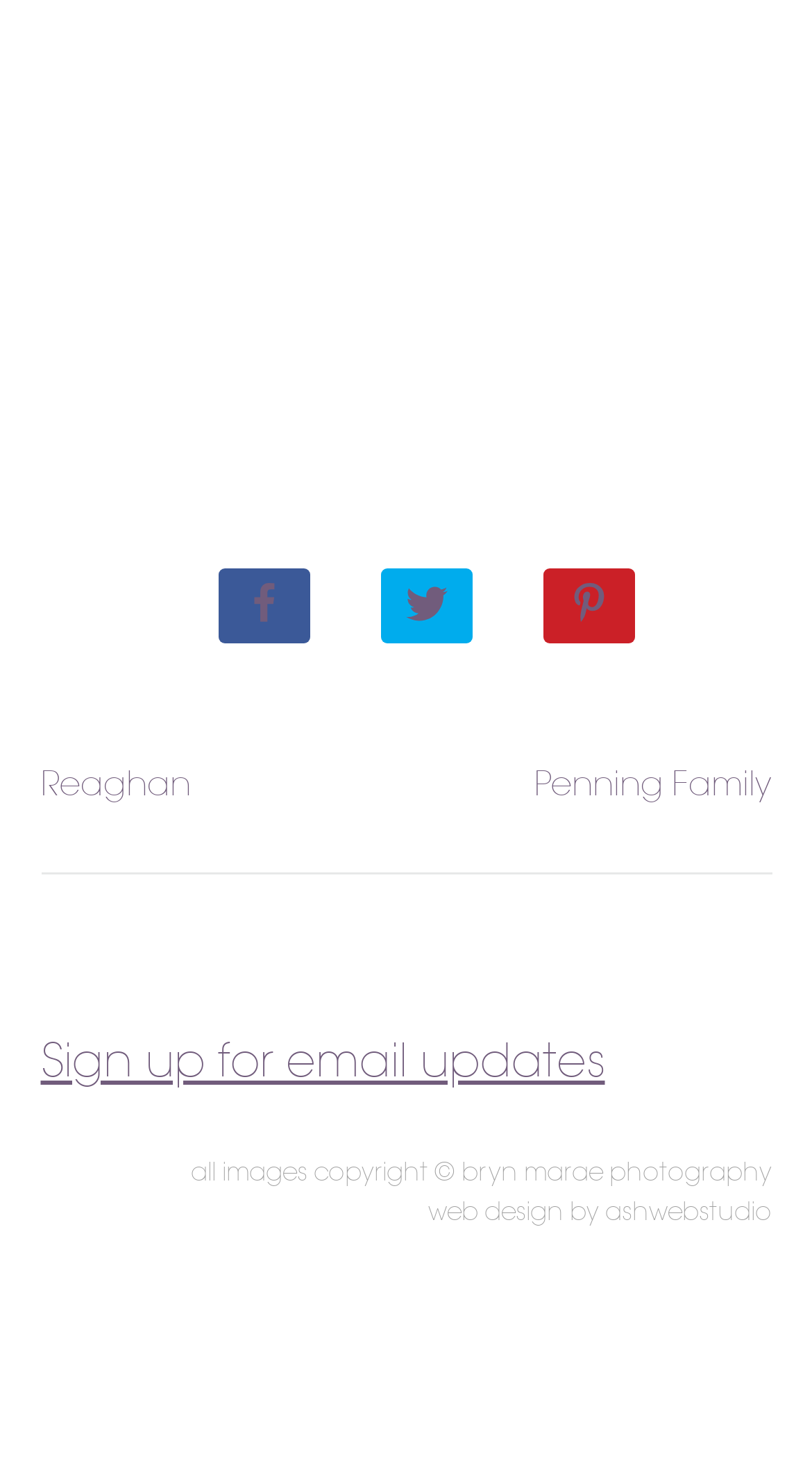Find the bounding box coordinates for the area you need to click to carry out the instruction: "Share on social media". The coordinates should be four float numbers between 0 and 1, indicated as [left, top, right, bottom].

[0.269, 0.387, 0.395, 0.452]